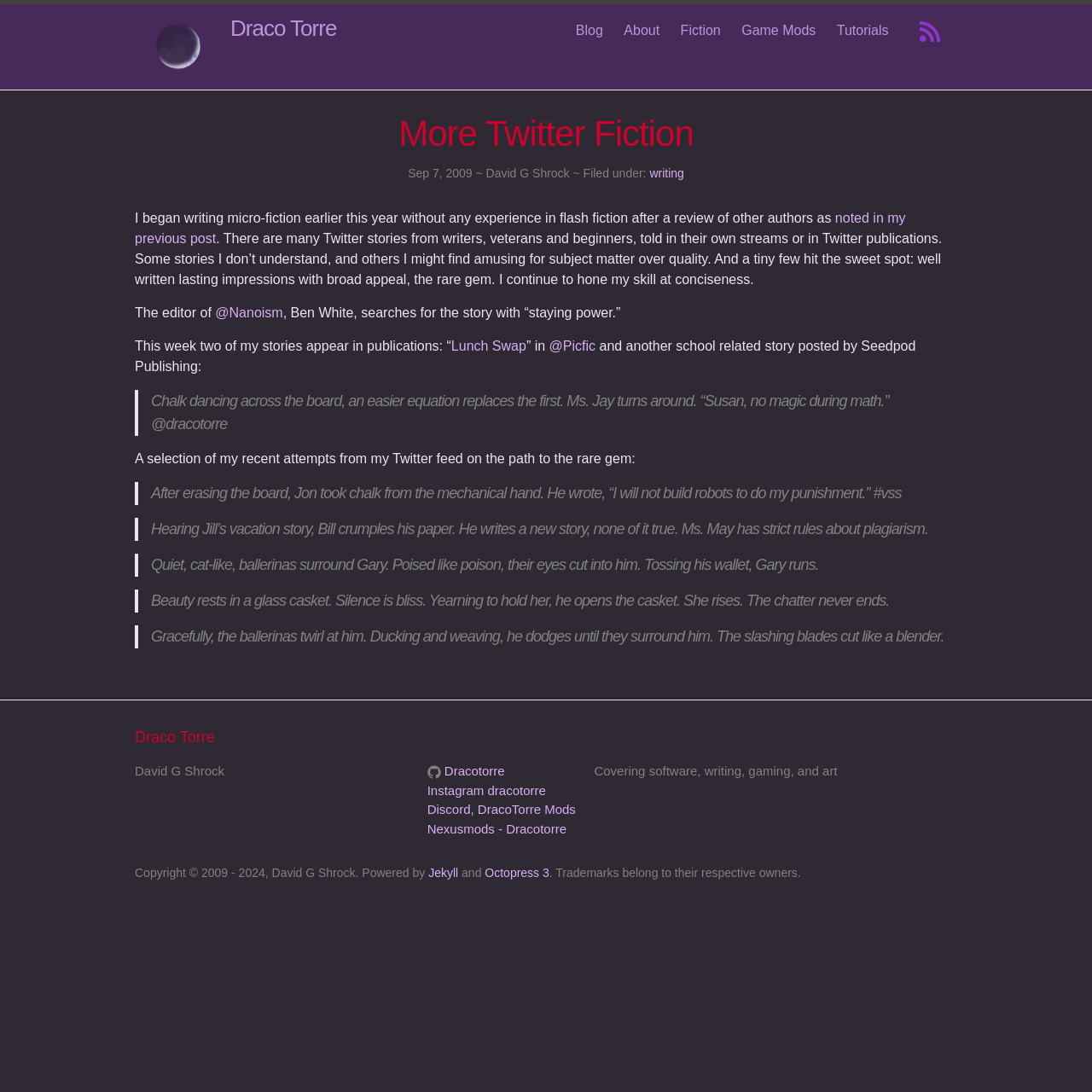With reference to the screenshot, provide a detailed response to the question below:
How many Twitter stories are mentioned?

I counted the number of blockquote elements which contain Twitter stories, and found 5 of them. Each blockquote element contains a Twitter story.